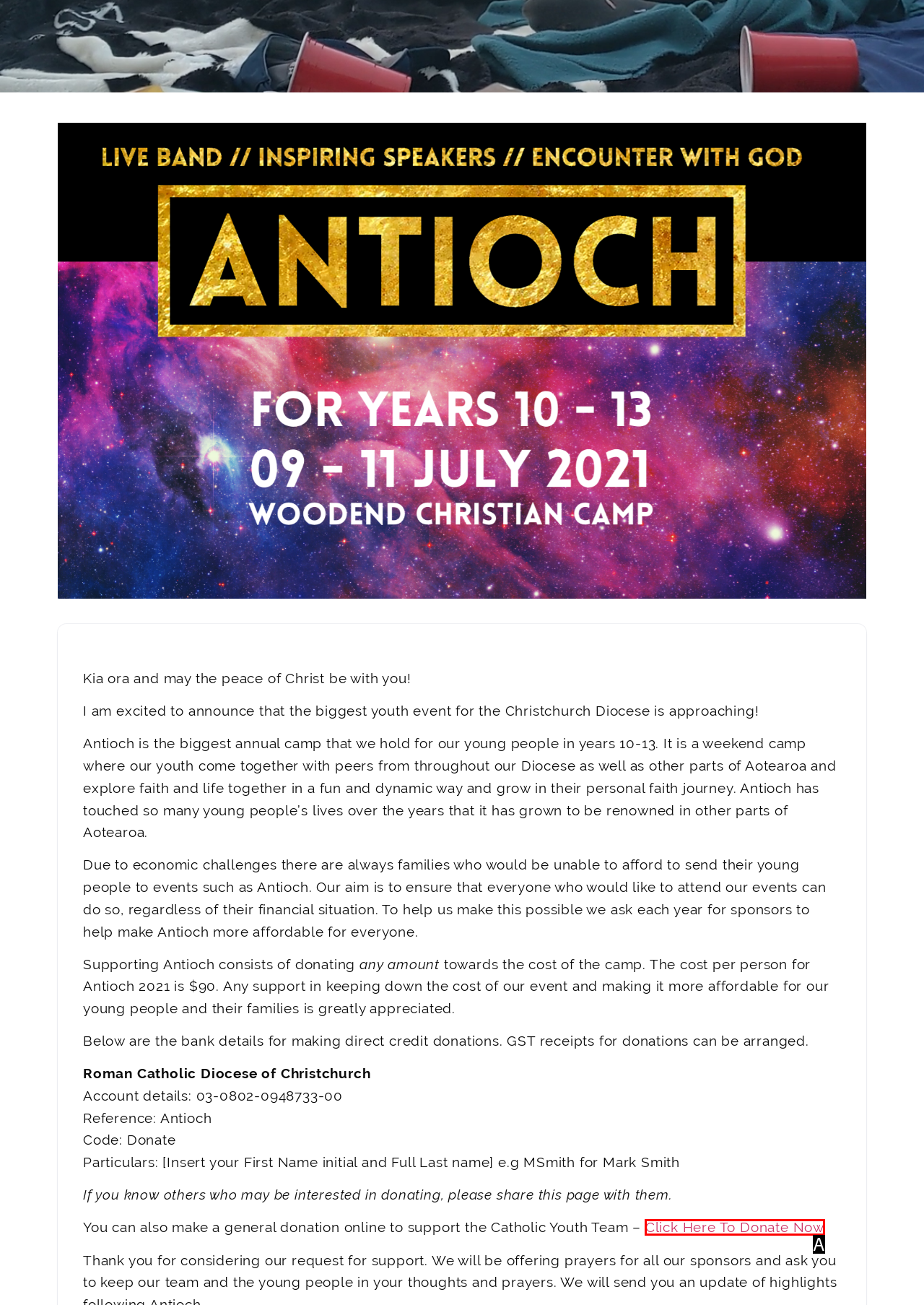Point out the HTML element that matches the following description: Click Here To Donate Now
Answer with the letter from the provided choices.

A